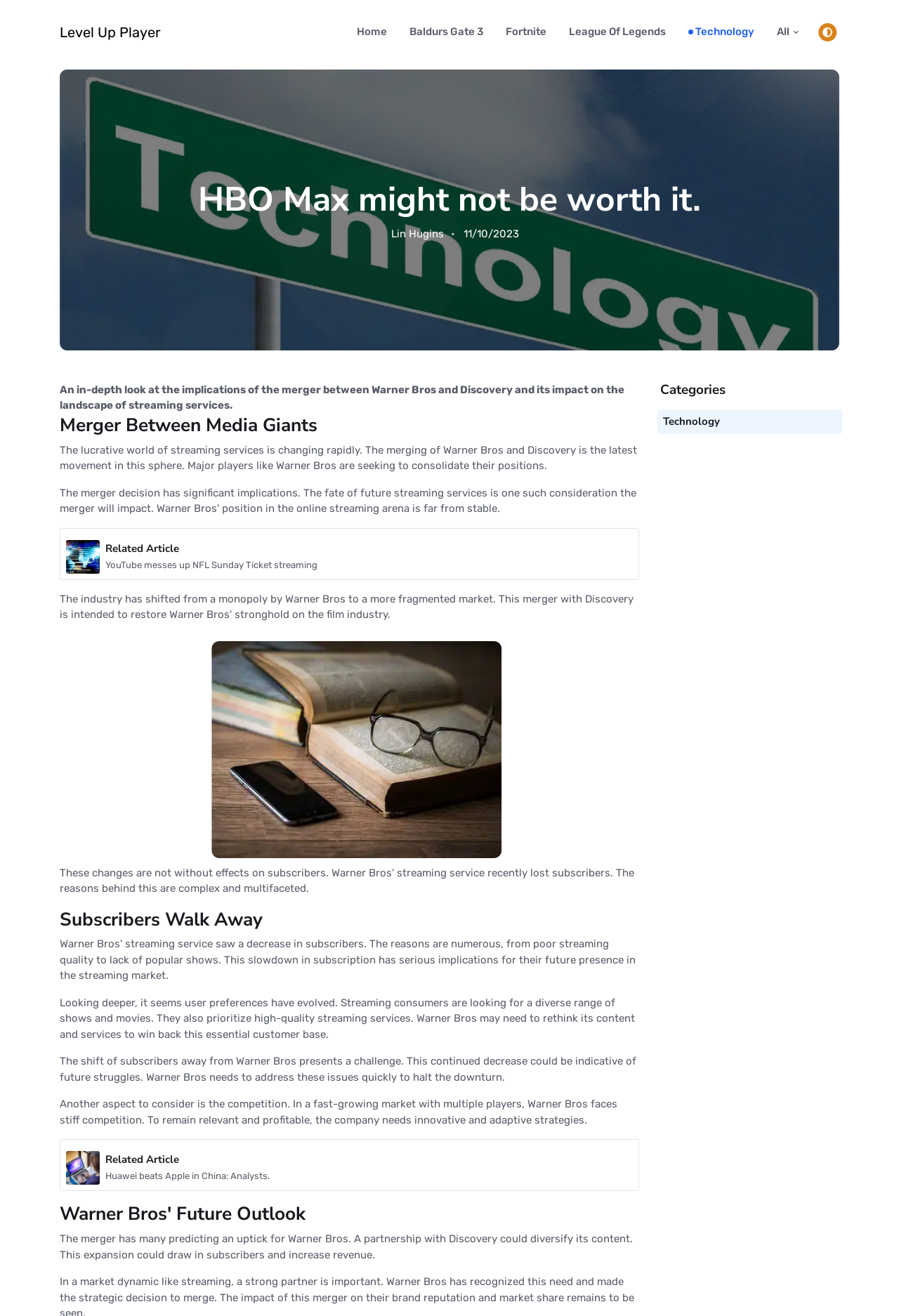Please identify the bounding box coordinates of the region to click in order to complete the given instruction: "Read the article about Baldurs Gate 3". The coordinates should be four float numbers between 0 and 1, i.e., [left, top, right, bottom].

[0.443, 0.0, 0.55, 0.048]